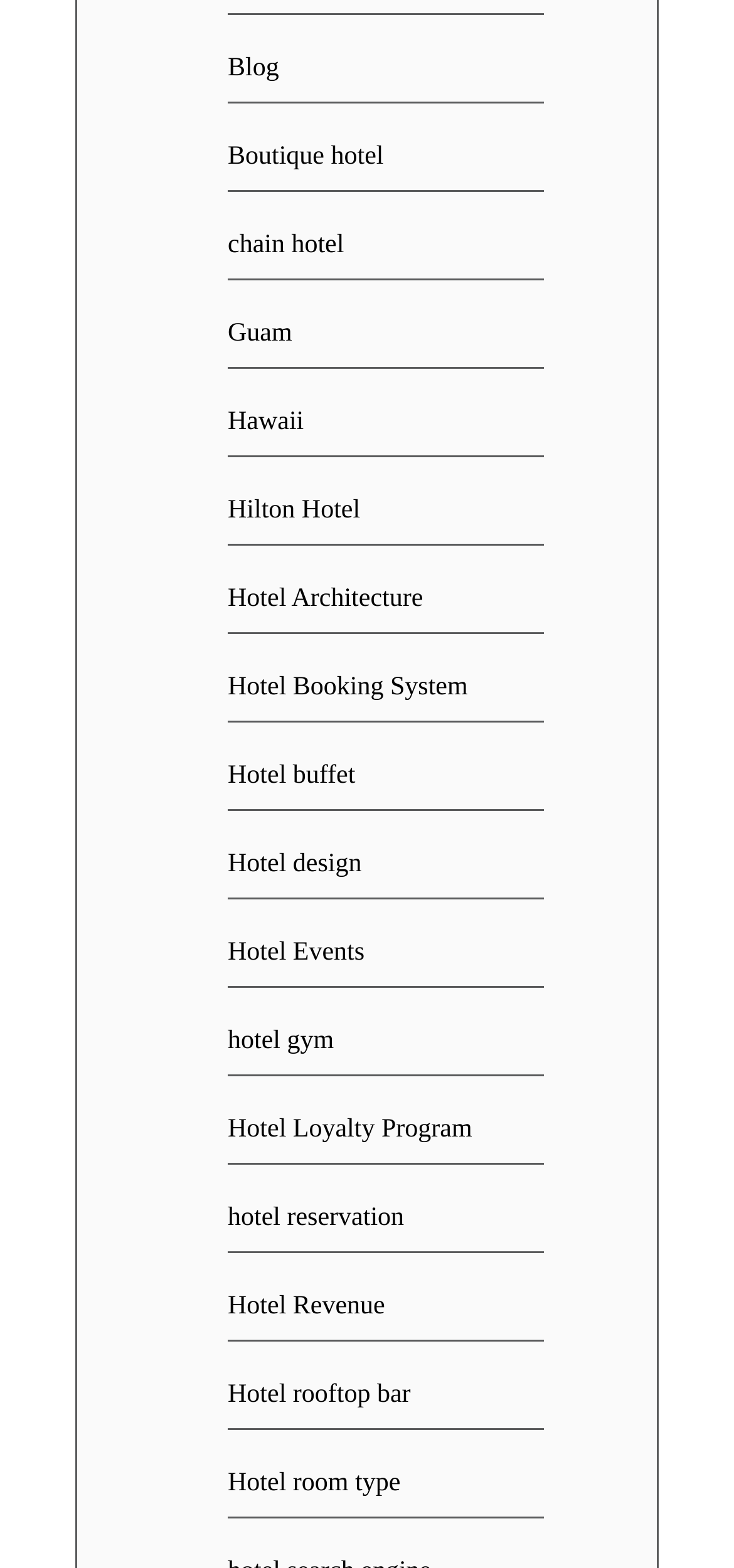Using the webpage screenshot, find the UI element described by Blog. Provide the bounding box coordinates in the format (top-left x, top-left y, bottom-right x, bottom-right y), ensuring all values are floating point numbers between 0 and 1.

[0.31, 0.035, 0.38, 0.053]